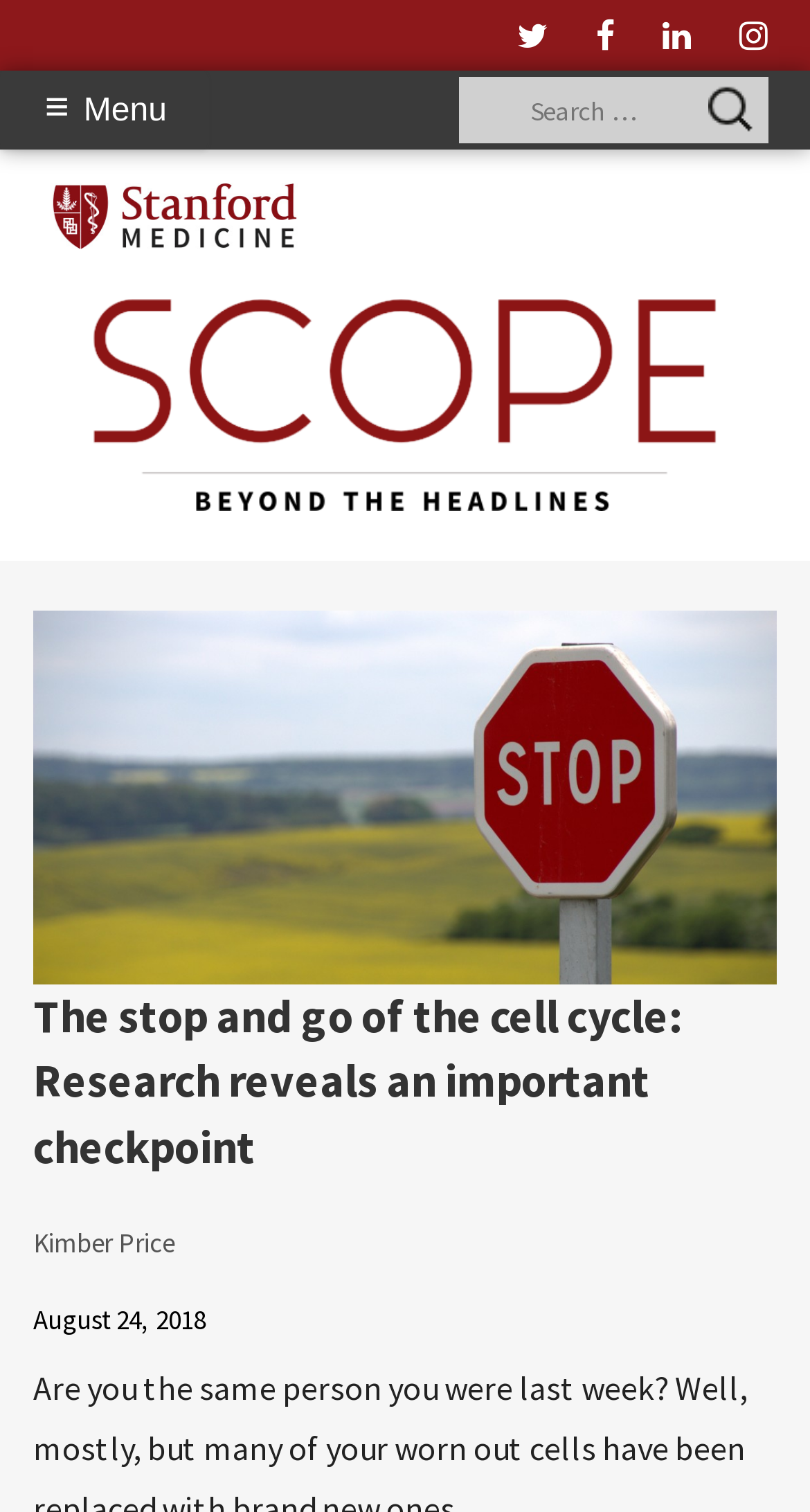Please specify the bounding box coordinates of the clickable section necessary to execute the following command: "Click on Business".

None